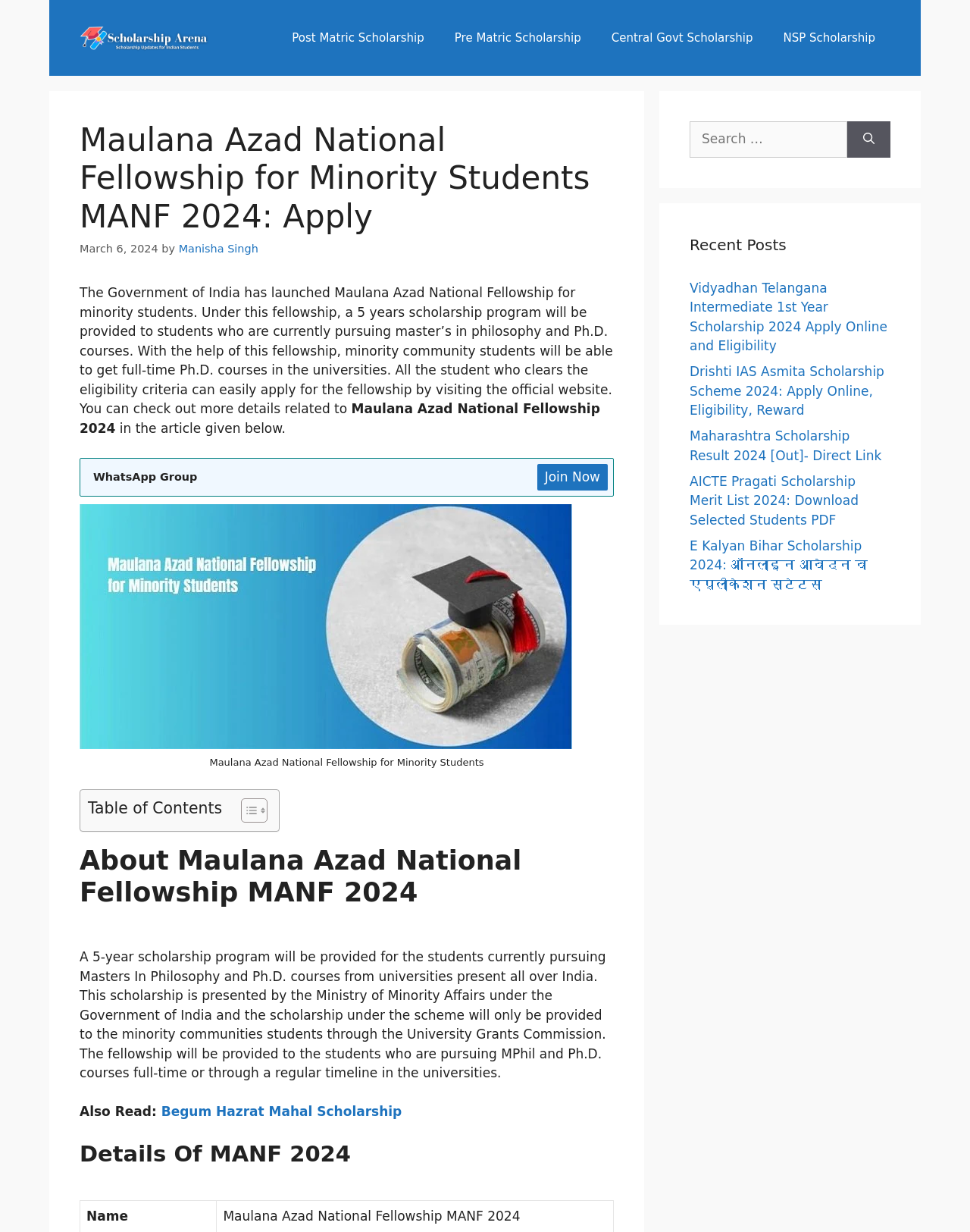What is the purpose of the fellowship?
Using the information from the image, answer the question thoroughly.

The purpose of the fellowship can be found in the text 'With the help of this fellowship, minority community students will be able to get full-time Ph.D. courses in the universities' which is located in the content section of the webpage.